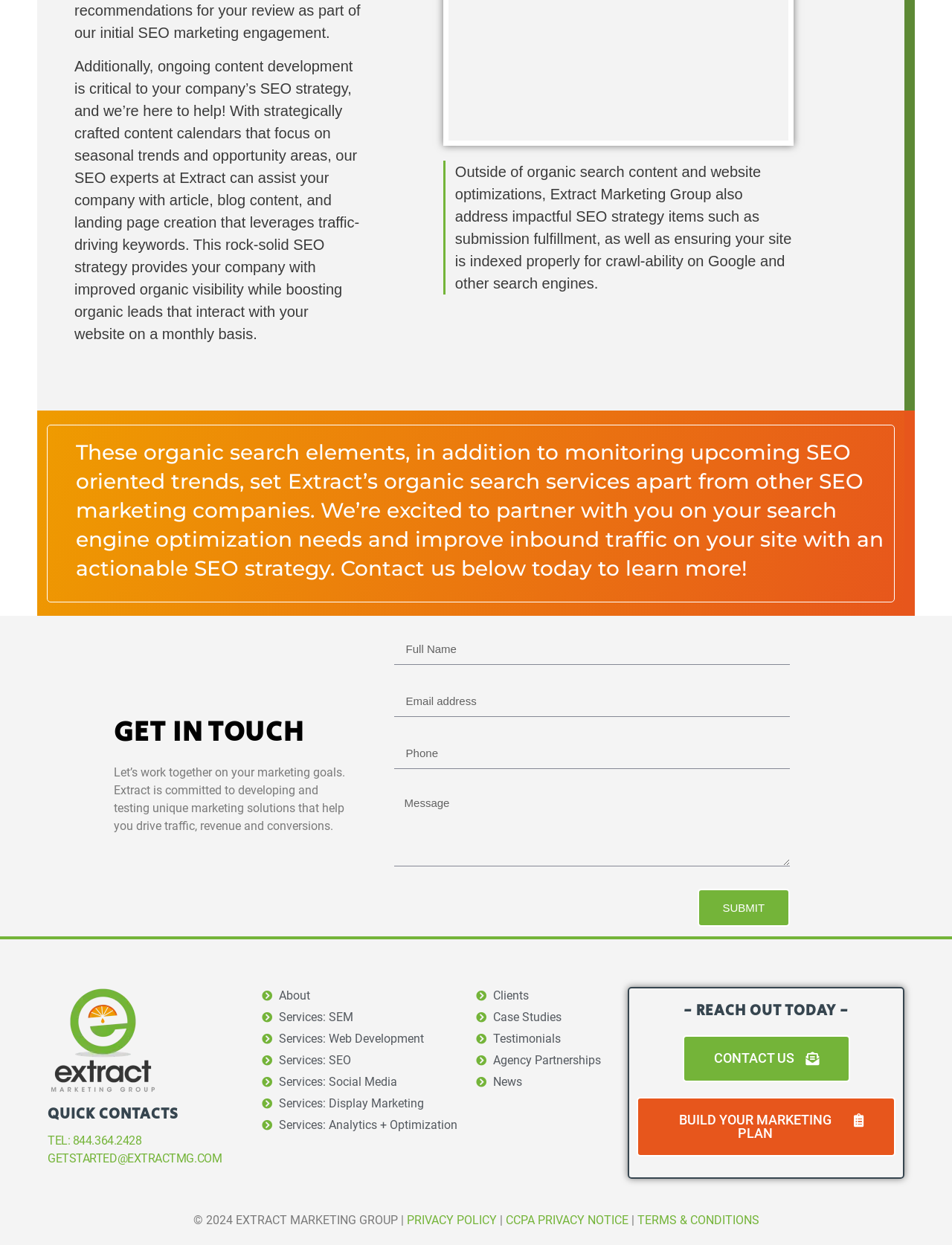Find the bounding box coordinates of the area that needs to be clicked in order to achieve the following instruction: "Contact us". The coordinates should be specified as four float numbers between 0 and 1, i.e., [left, top, right, bottom].

[0.717, 0.558, 0.893, 0.596]